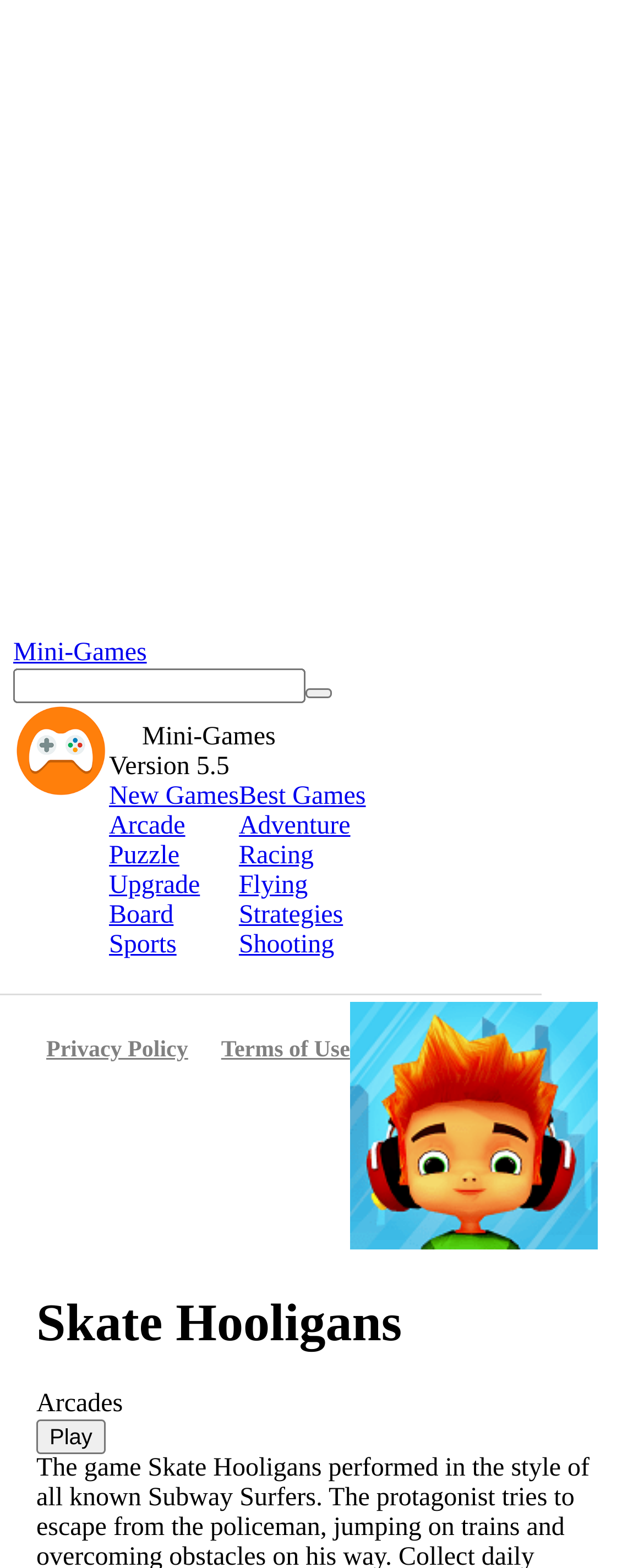How many links are present in the webpage?
Answer the question using a single word or phrase, according to the image.

14